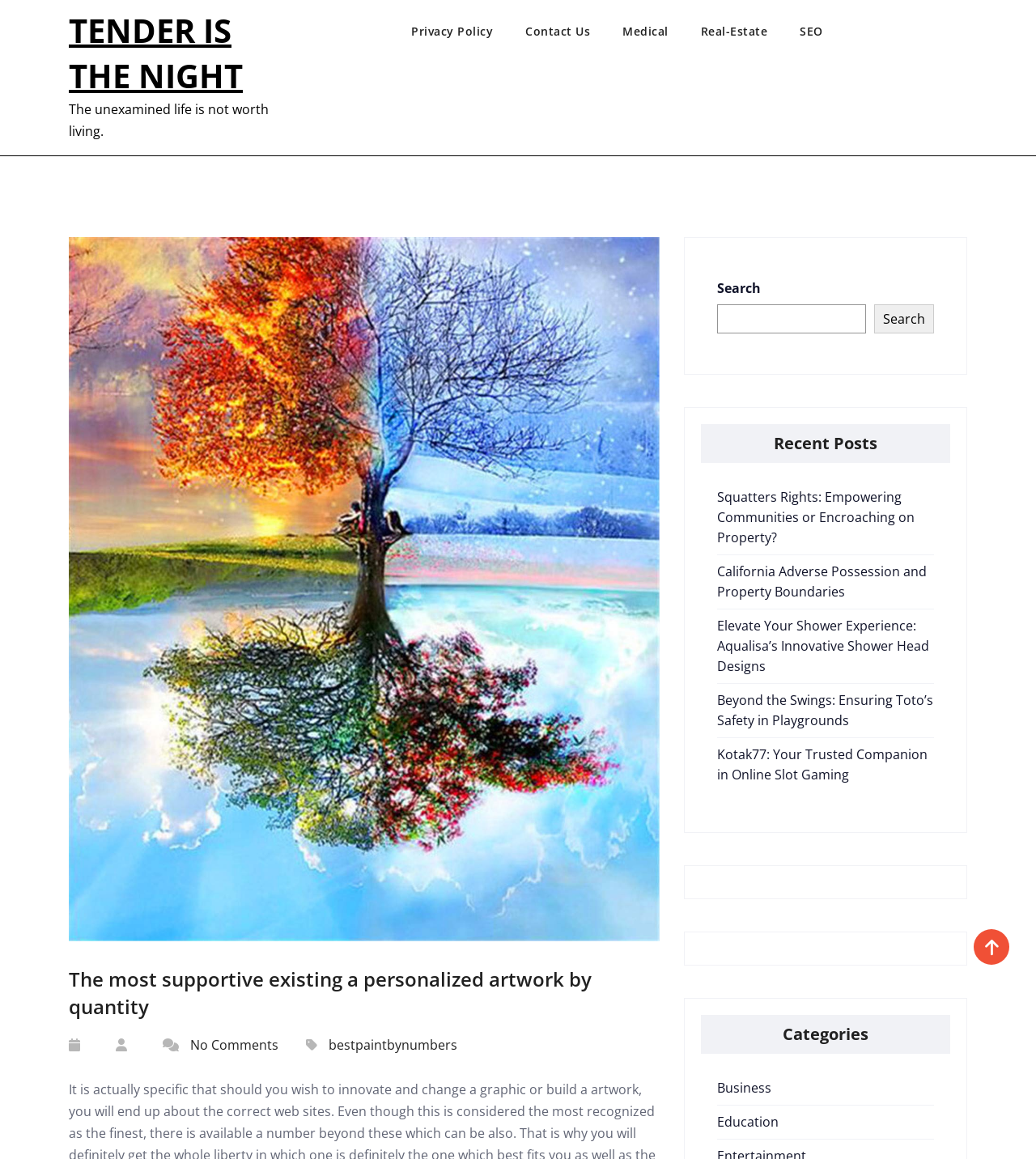Could you determine the bounding box coordinates of the clickable element to complete the instruction: "Explore the Business category"? Provide the coordinates as four float numbers between 0 and 1, i.e., [left, top, right, bottom].

[0.692, 0.931, 0.745, 0.947]